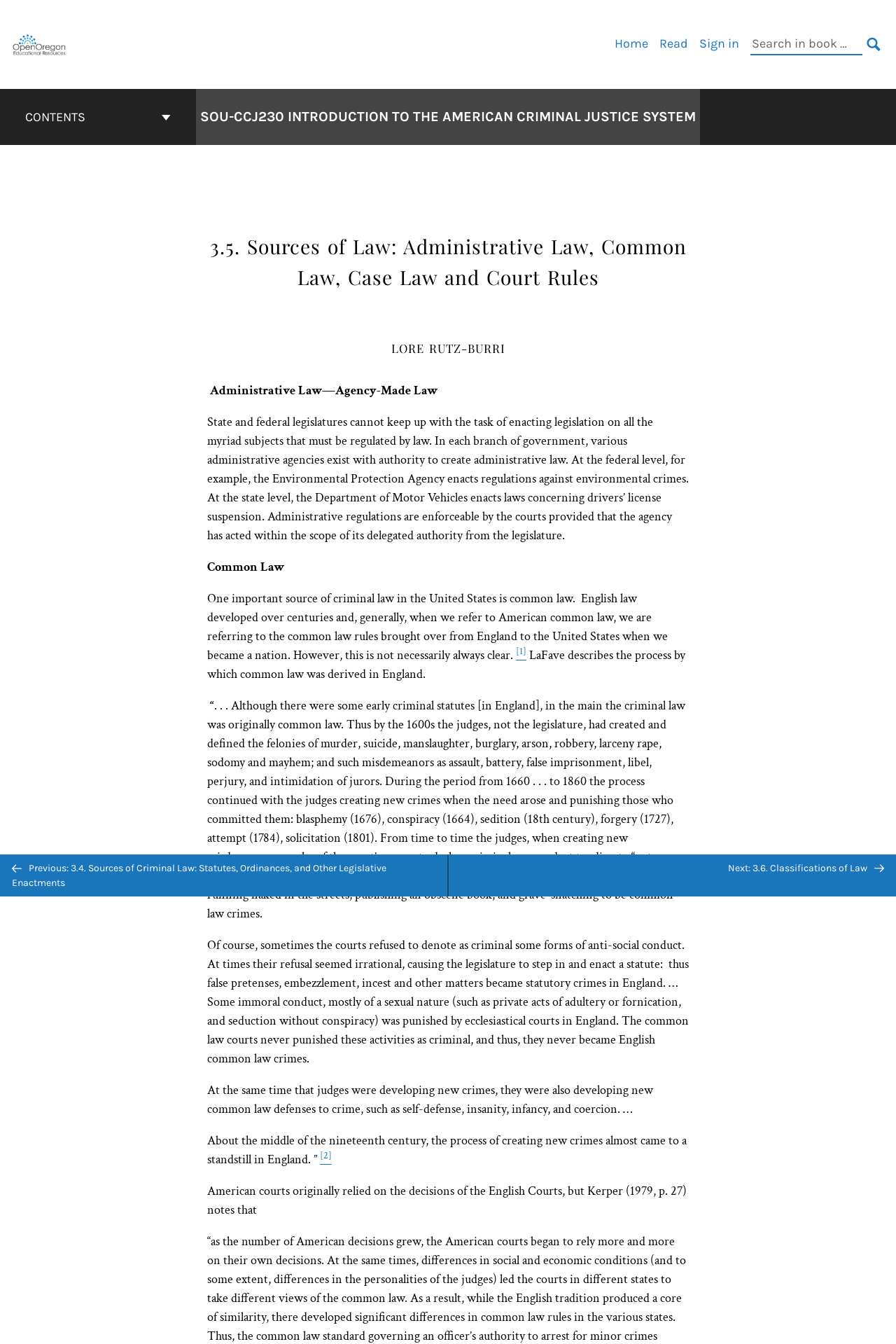Extract the bounding box coordinates of the UI element described by: "aria-label="Open Oregon Educational Resources"". The coordinates should include four float numbers ranging from 0 to 1, e.g., [left, top, right, bottom].

[0.012, 0.027, 0.077, 0.037]